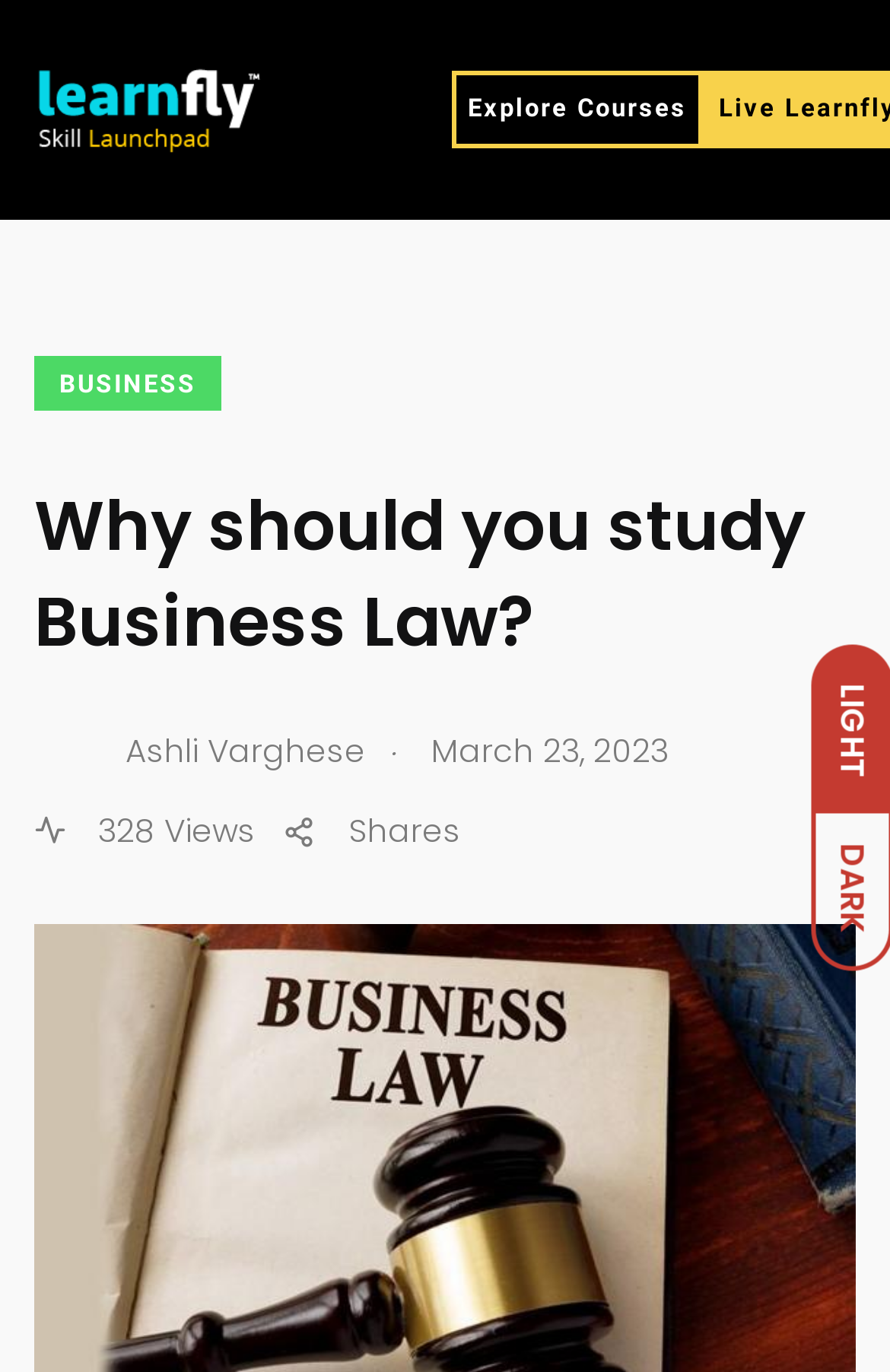Write a detailed summary of the webpage.

The webpage appears to be a blog post or article about business law. At the top, there is a heading that reads "Why should you study Business Law?" which is the main title of the page. Below the title, there are two links, "Learnfly | Blogs | News | Latest Topics | Discussions" and "Explore Courses", positioned on the left and right sides of the page, respectively. 

The main content of the page is divided into two sections. On the left side, there is a column with several links, including "BUSINESS" and "Ashli Varghese", which may be the author of the article. On the right side, there is a section with some metadata, including the date "March 23, 2023", the number of views "328 Views", and a label "Shares". 

There is also a small image associated with the "Learnfly | Blogs | News | Latest Topics | Discussions" link, which is positioned above the link. The image is relatively small and located near the top of the page. The overall layout of the page is simple, with a clear hierarchy of elements and a focus on the main title and content.